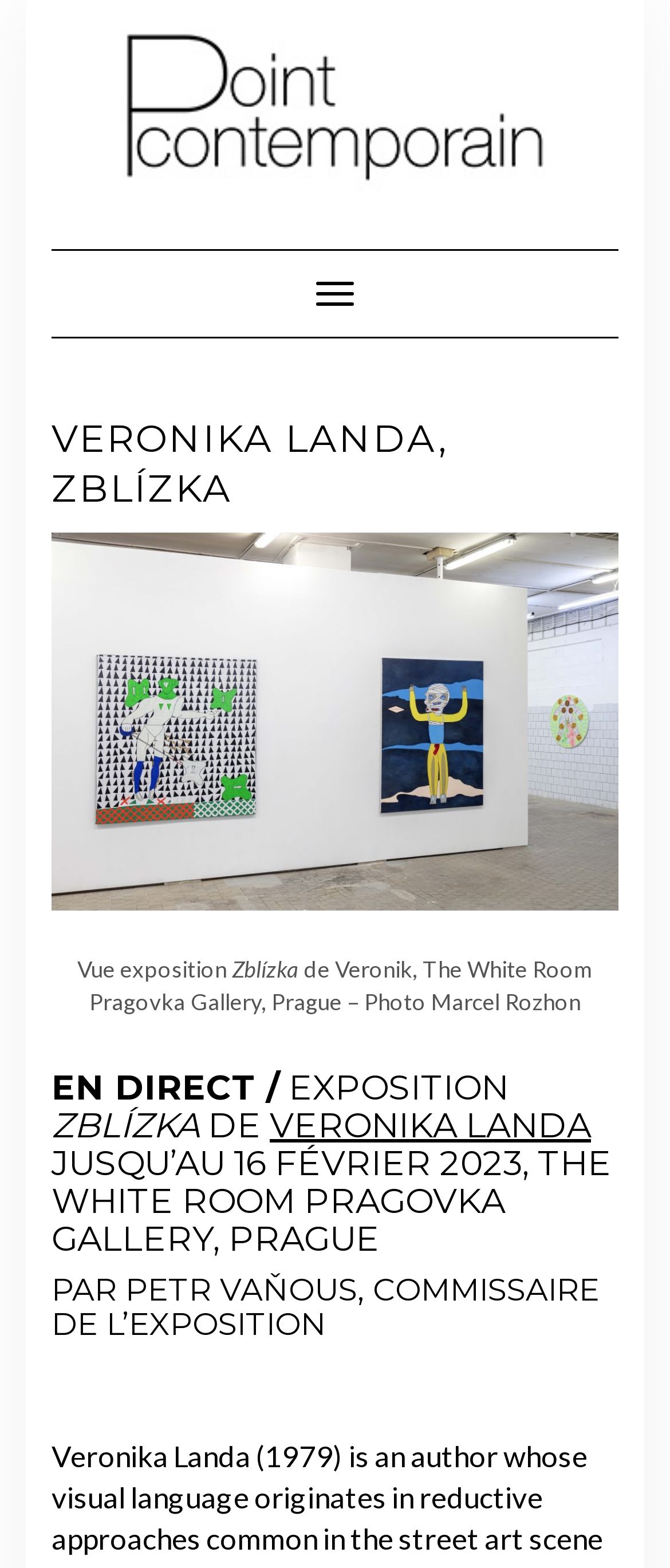Respond to the question below with a concise word or phrase:
Who is the curator of the exhibition?

Petr Vaňous